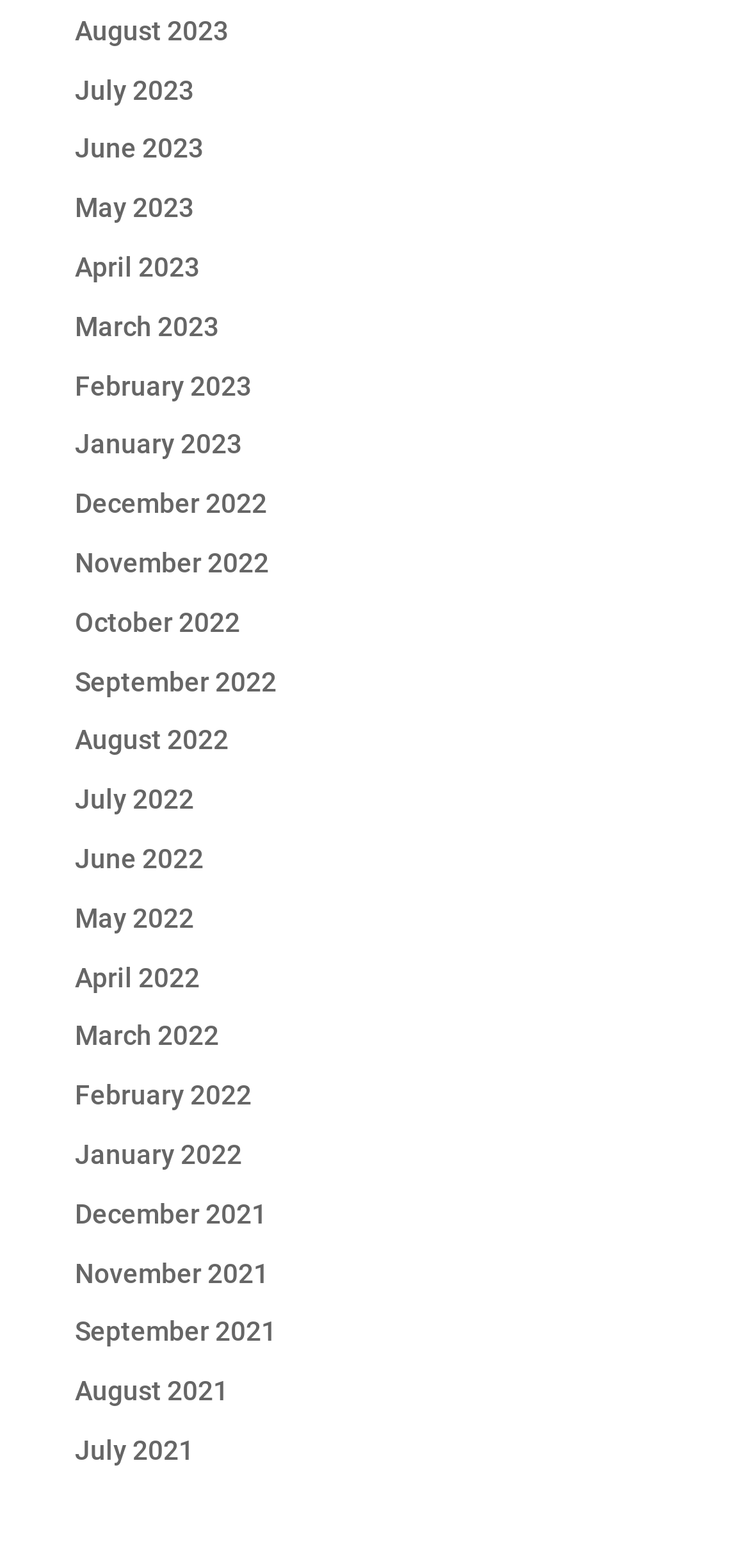Provide a short answer to the following question with just one word or phrase: What is the vertical position of the link 'June 2023'?

Above the middle